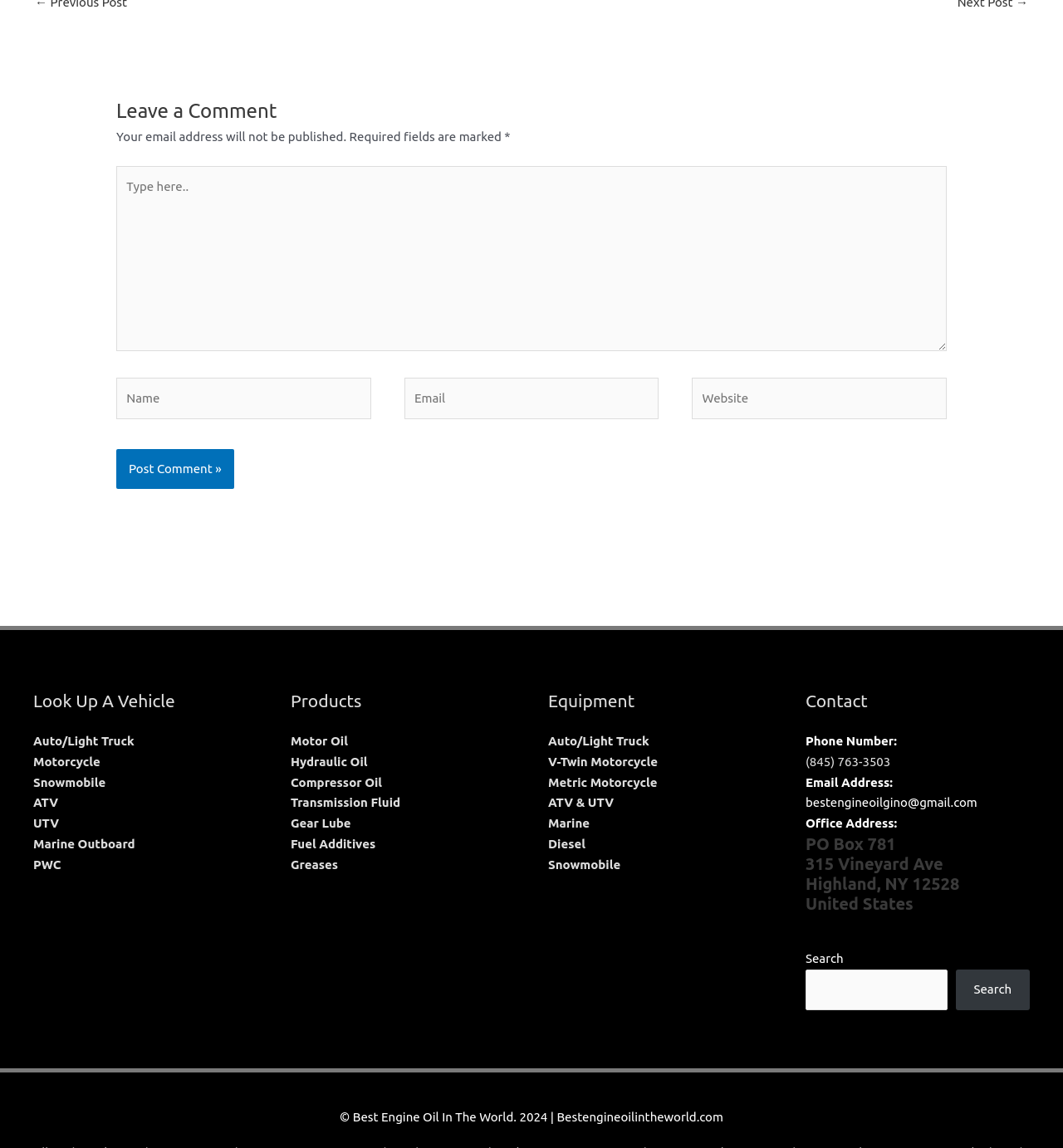Please identify the bounding box coordinates of the element that needs to be clicked to execute the following command: "Type in the comment box". Provide the bounding box using four float numbers between 0 and 1, formatted as [left, top, right, bottom].

[0.109, 0.145, 0.891, 0.306]